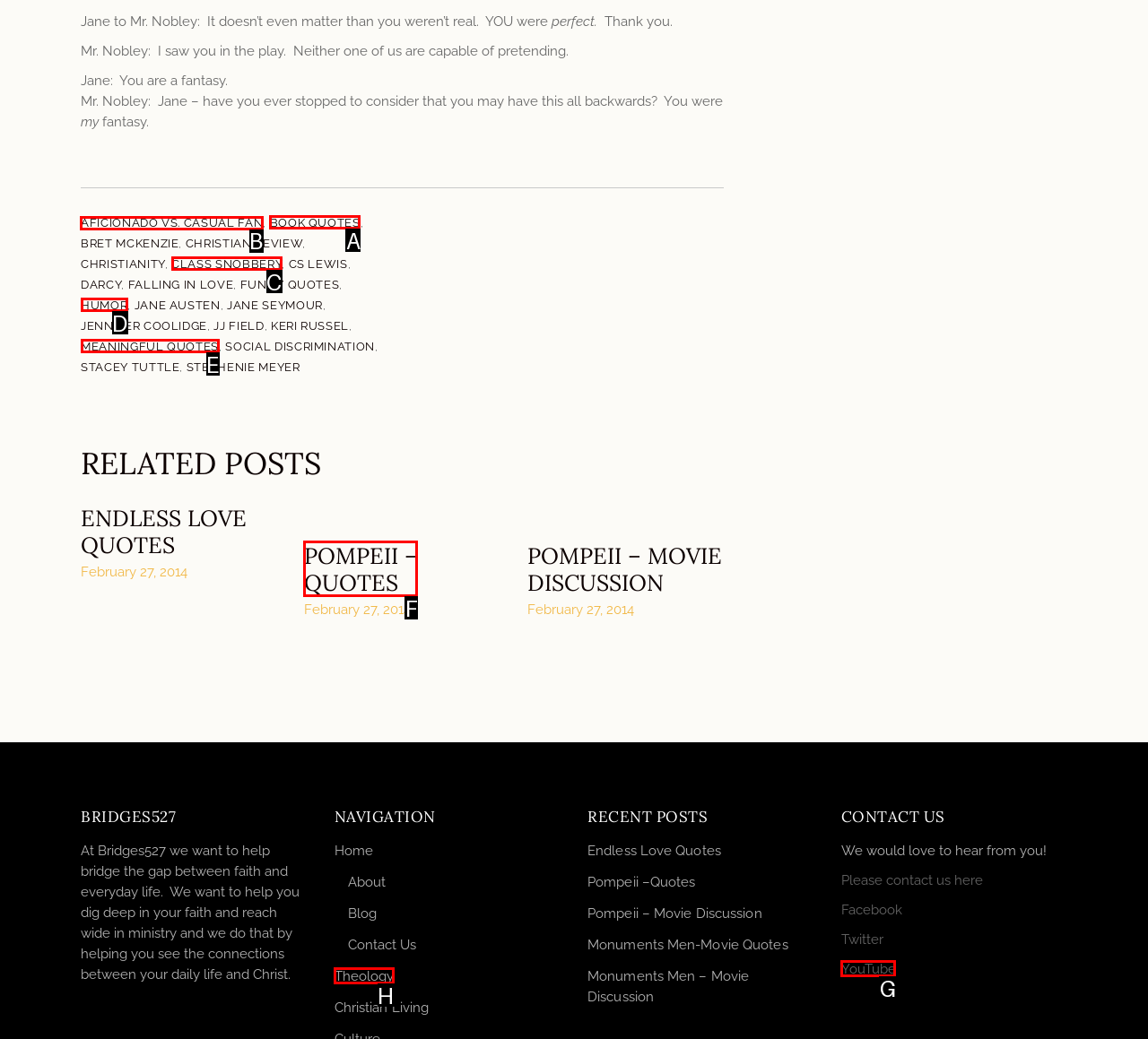Select the option I need to click to accomplish this task: Click on 'AFICIONADO VS. CASUAL FAN'
Provide the letter of the selected choice from the given options.

B